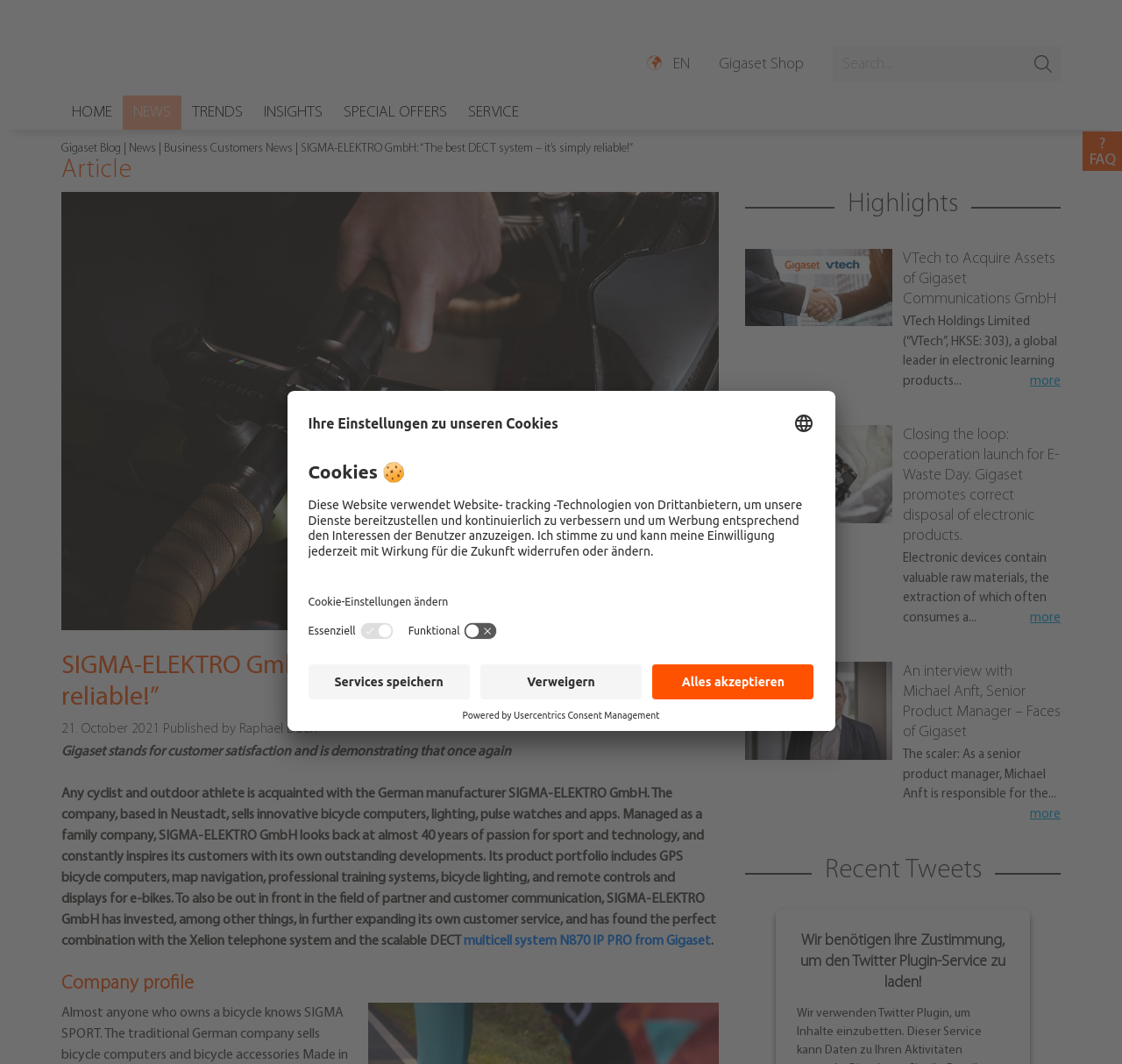Can you find the bounding box coordinates of the area I should click to execute the following instruction: "Change language settings"?

[0.707, 0.388, 0.725, 0.408]